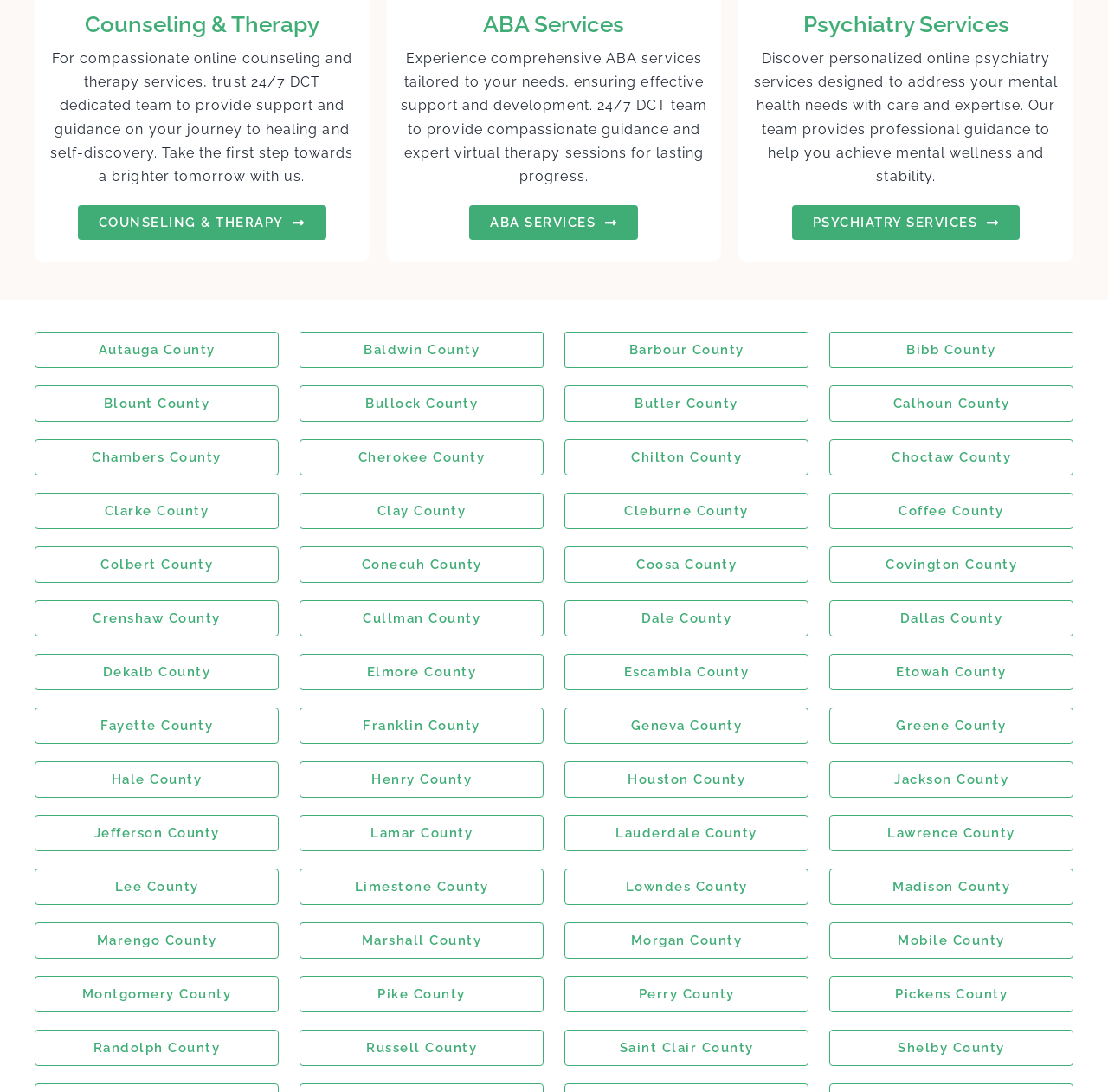Provide a brief response to the question below using one word or phrase:
What is the target audience of the webpage?

Individuals seeking therapy services